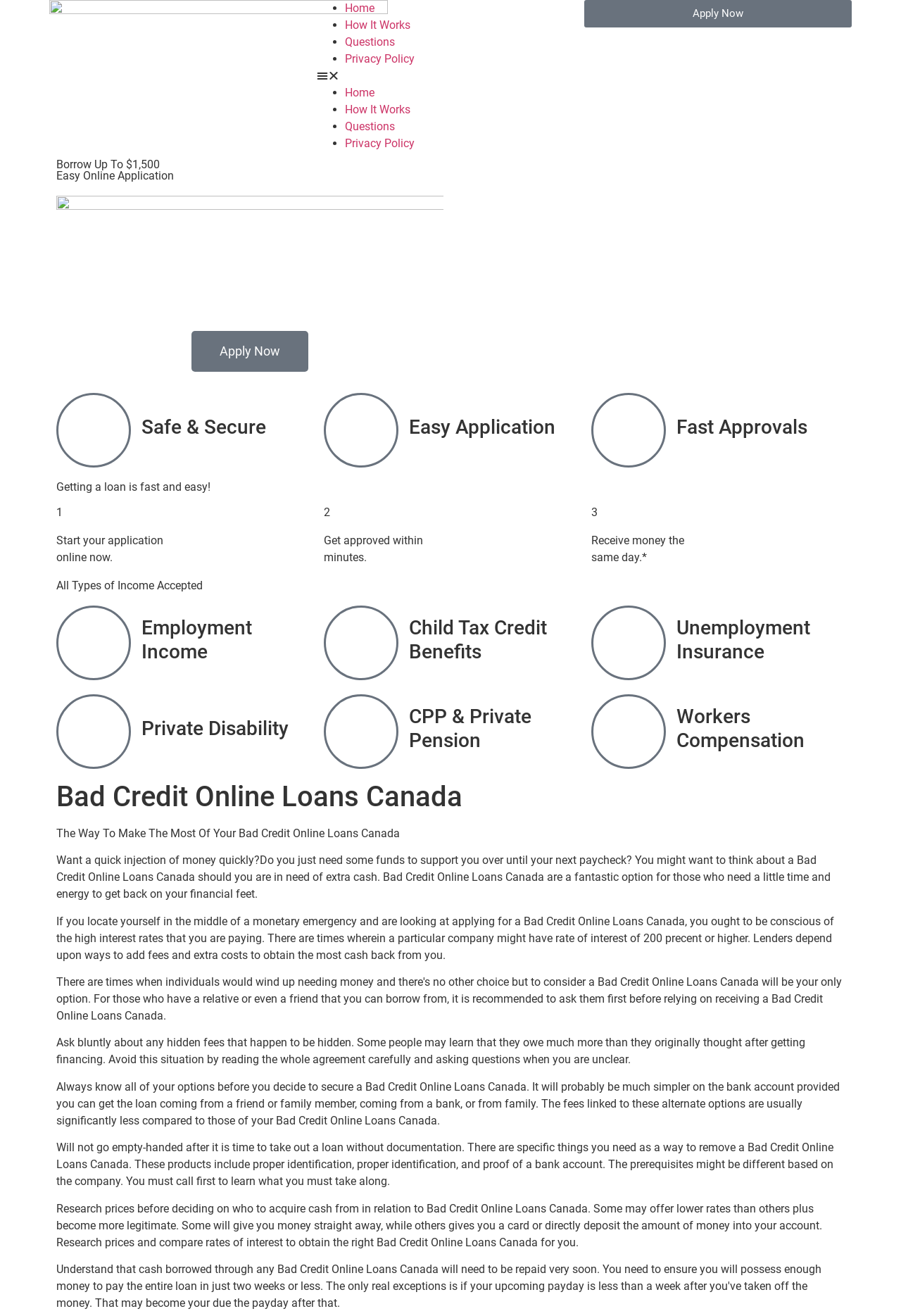Generate the title text from the webpage.

Bad Credit Online Loans Canada